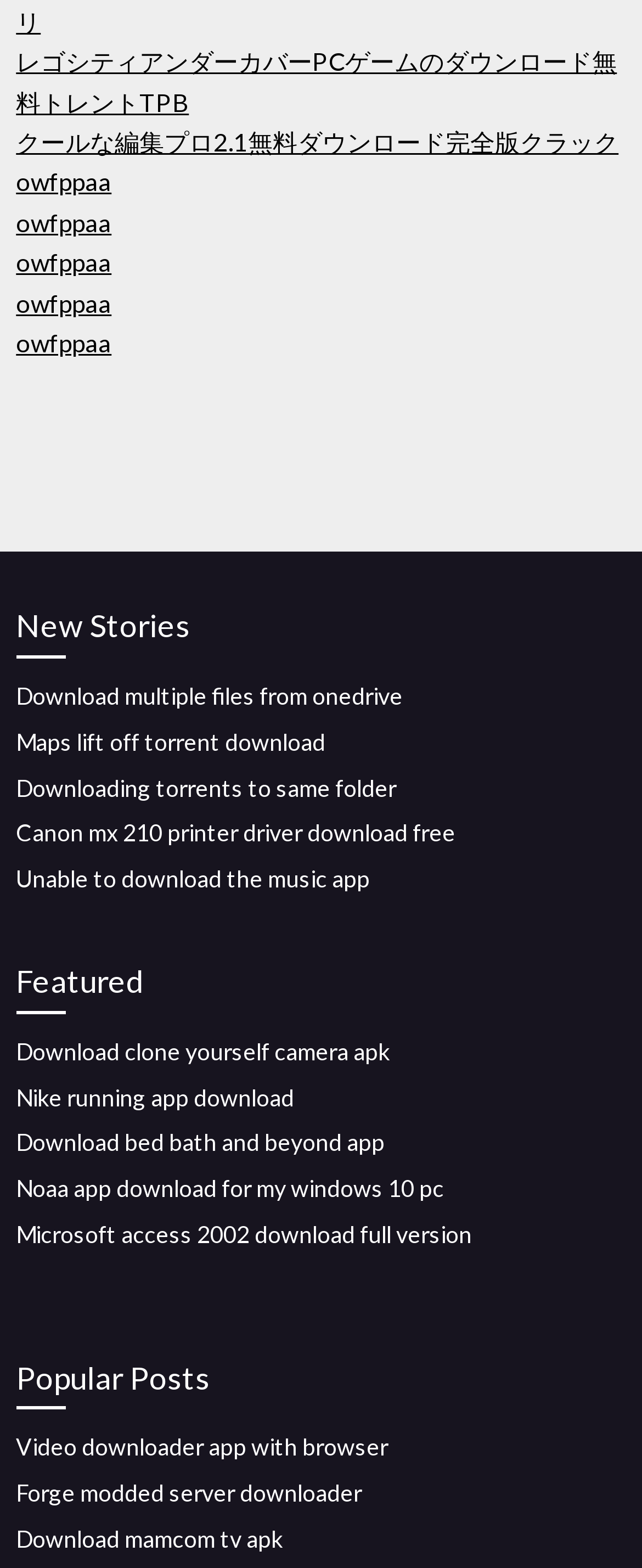What is the common theme among the links?
Please provide a comprehensive answer based on the visual information in the image.

Most of the links on the webpage are related to downloading various files, software, or apps, so the common theme among the links is Downloads.